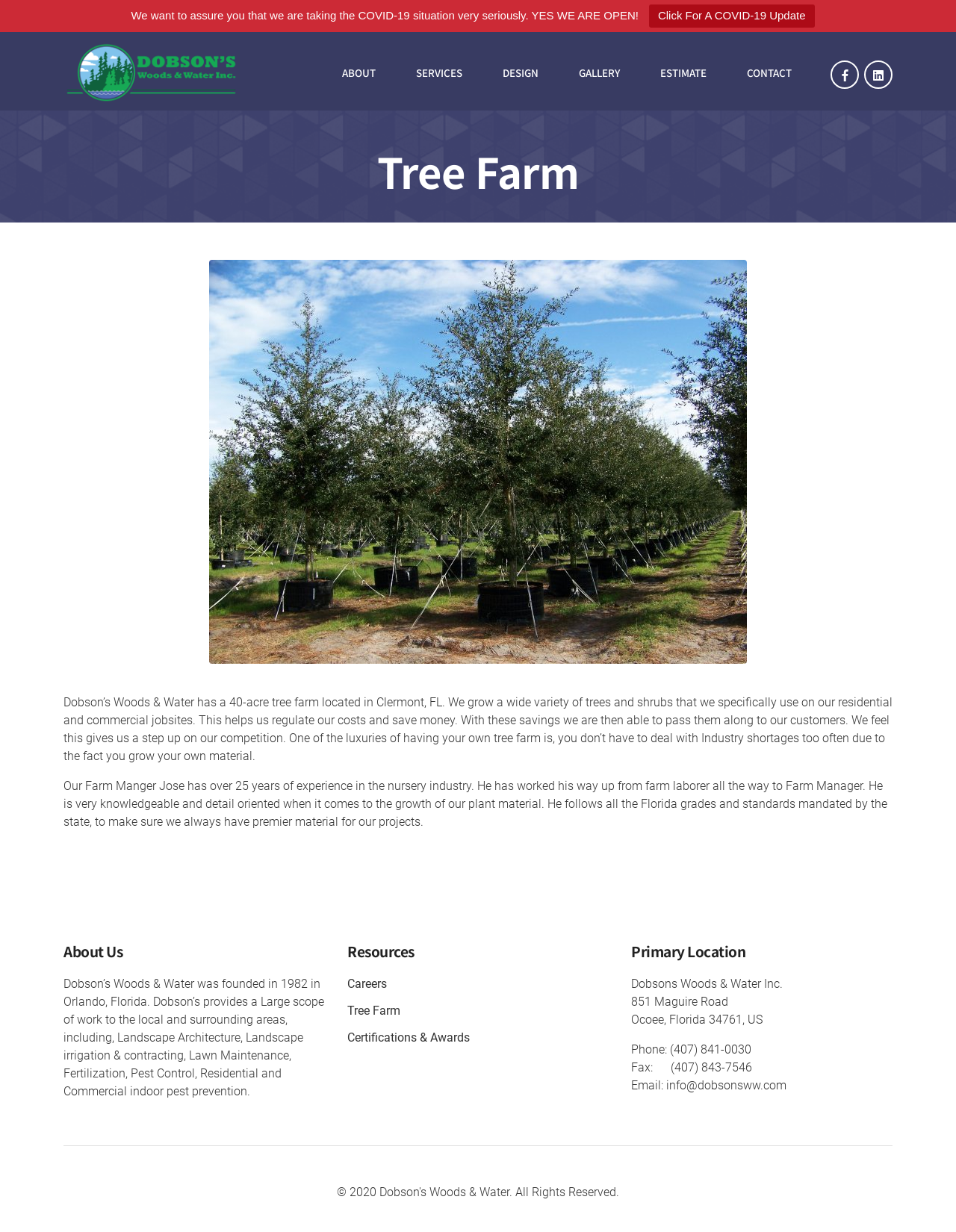Find the bounding box coordinates of the clickable area that will achieve the following instruction: "View the gallery".

[0.59, 0.047, 0.664, 0.072]